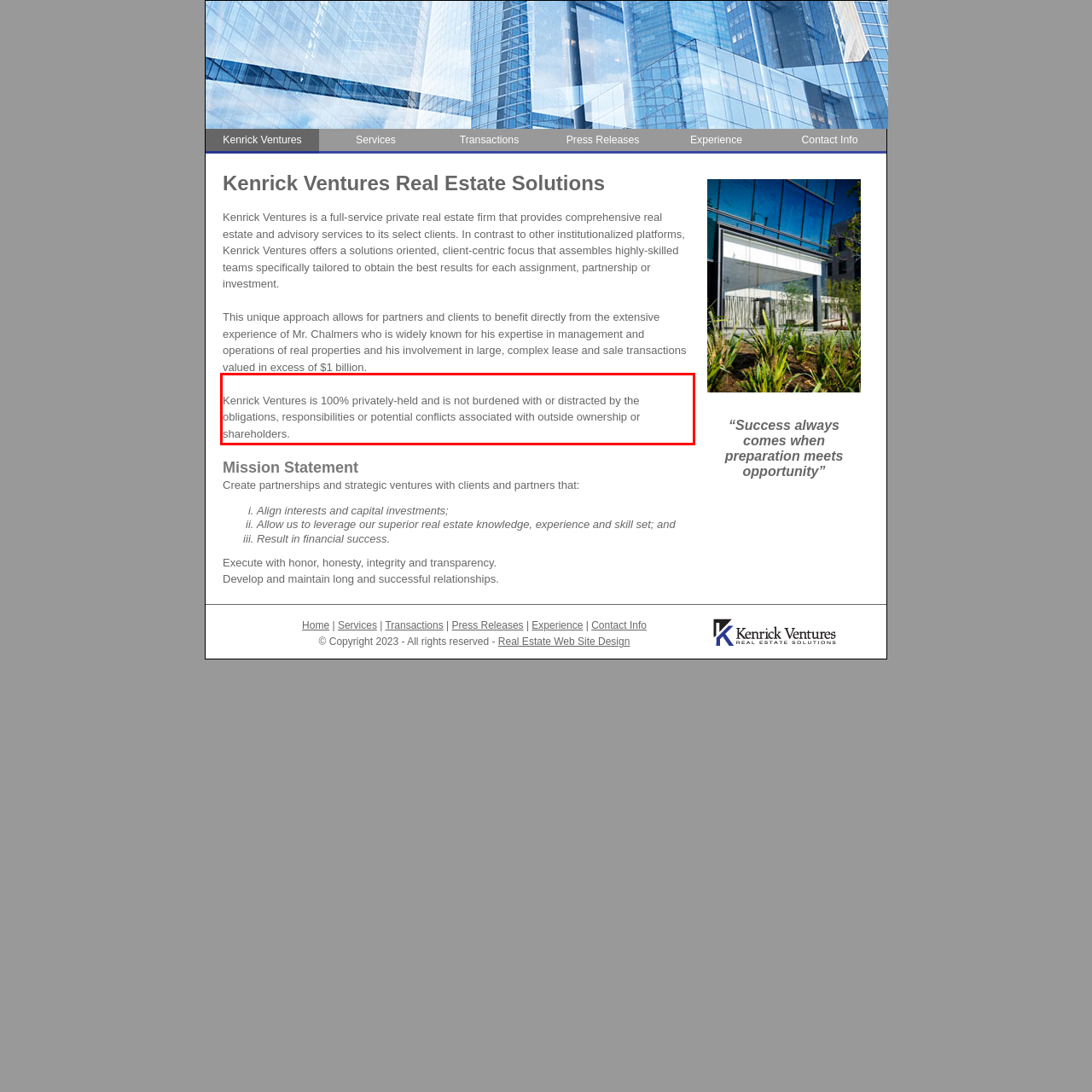Given the screenshot of a webpage, identify the red rectangle bounding box and recognize the text content inside it, generating the extracted text.

Kenrick Ventures is 100% privately-held and is not burdened with or distracted by the obligations, responsibilities or potential conflicts associated with outside ownership or shareholders.